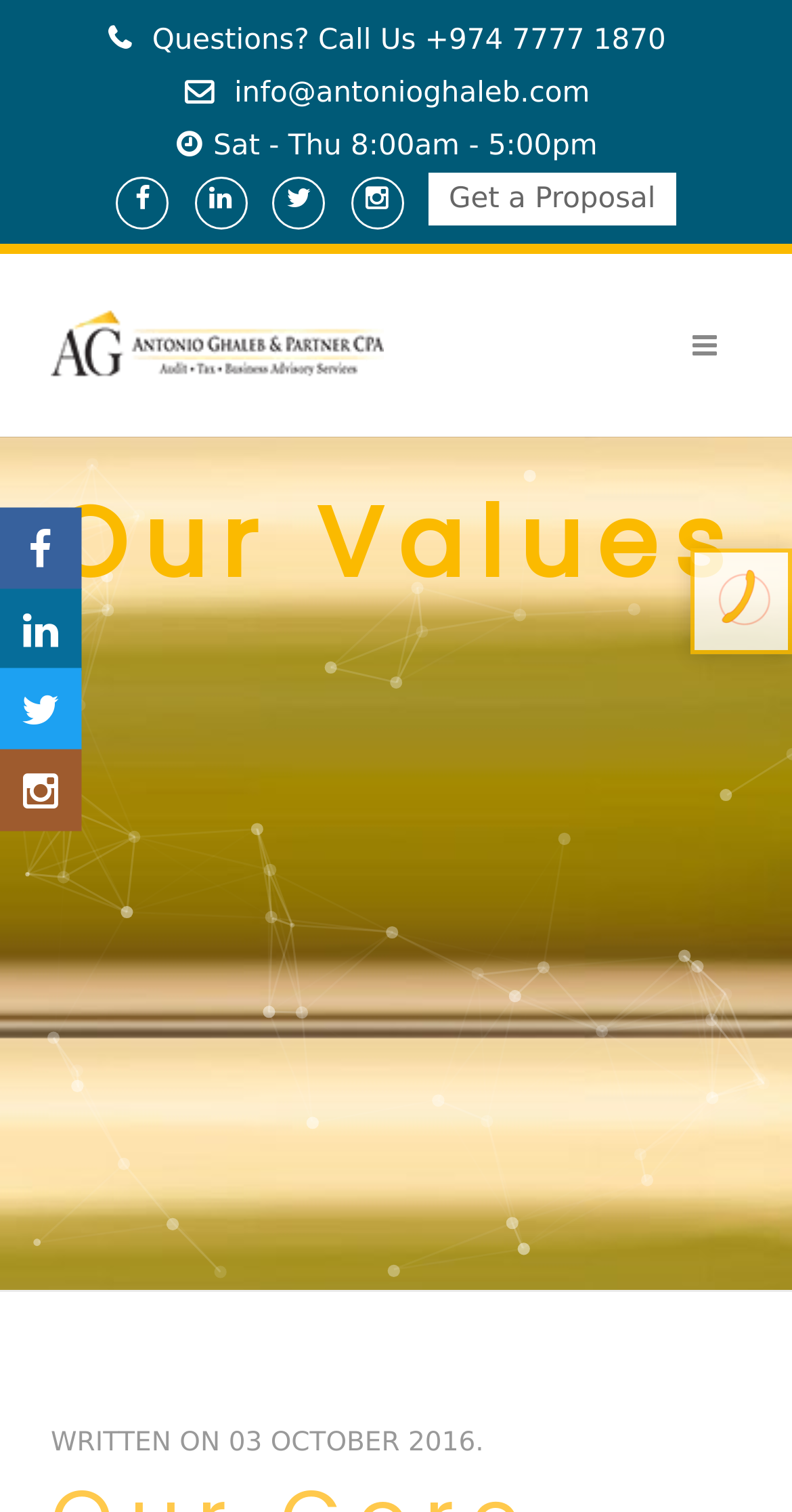Examine the screenshot and answer the question in as much detail as possible: What is the date of the written article?

The date of the written article can be found at the bottom of the webpage, in the time element '' which contains the StaticText '03 OCTOBER 2016'.